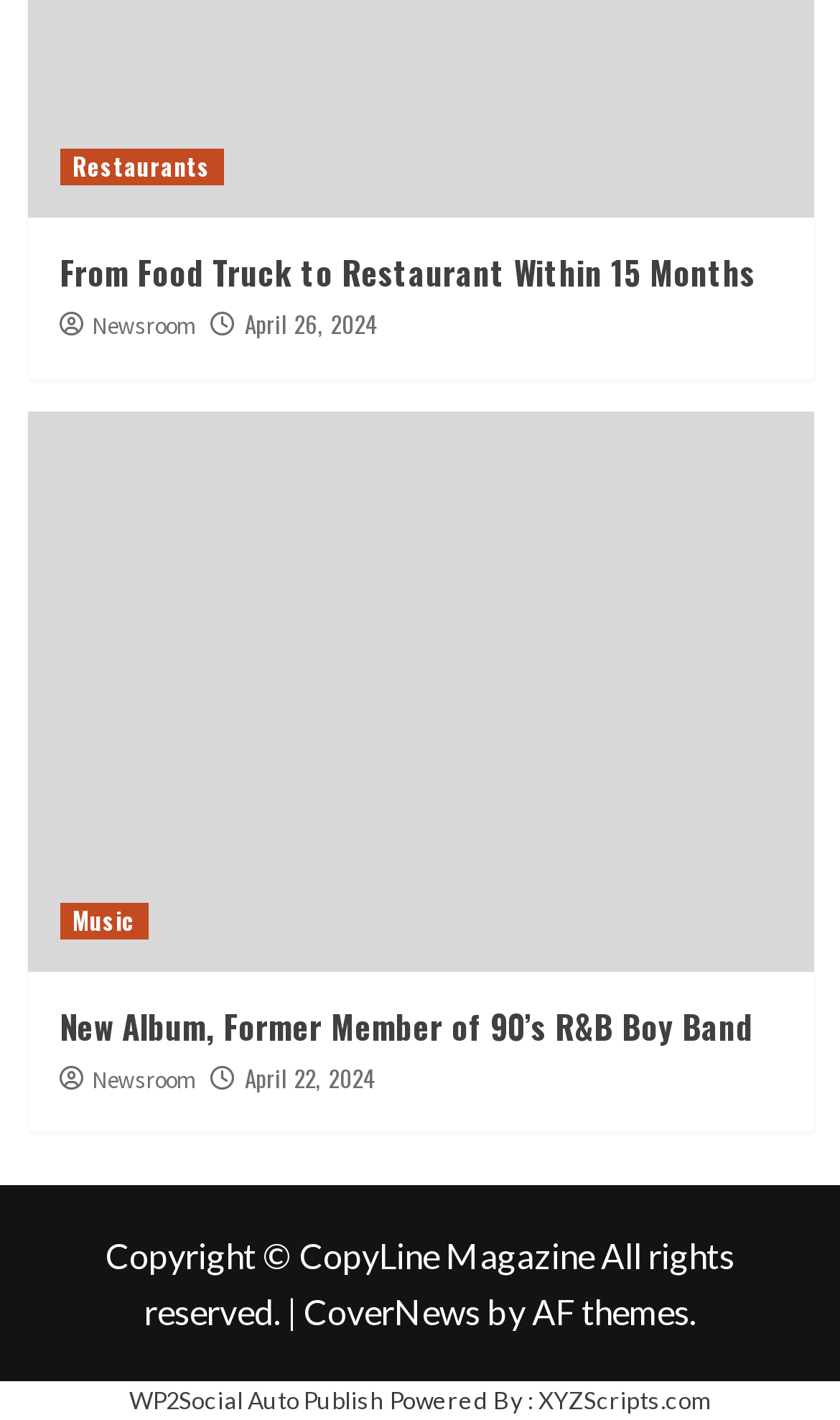Give a concise answer using only one word or phrase for this question:
What is the name of the person in the image?

devon_howard